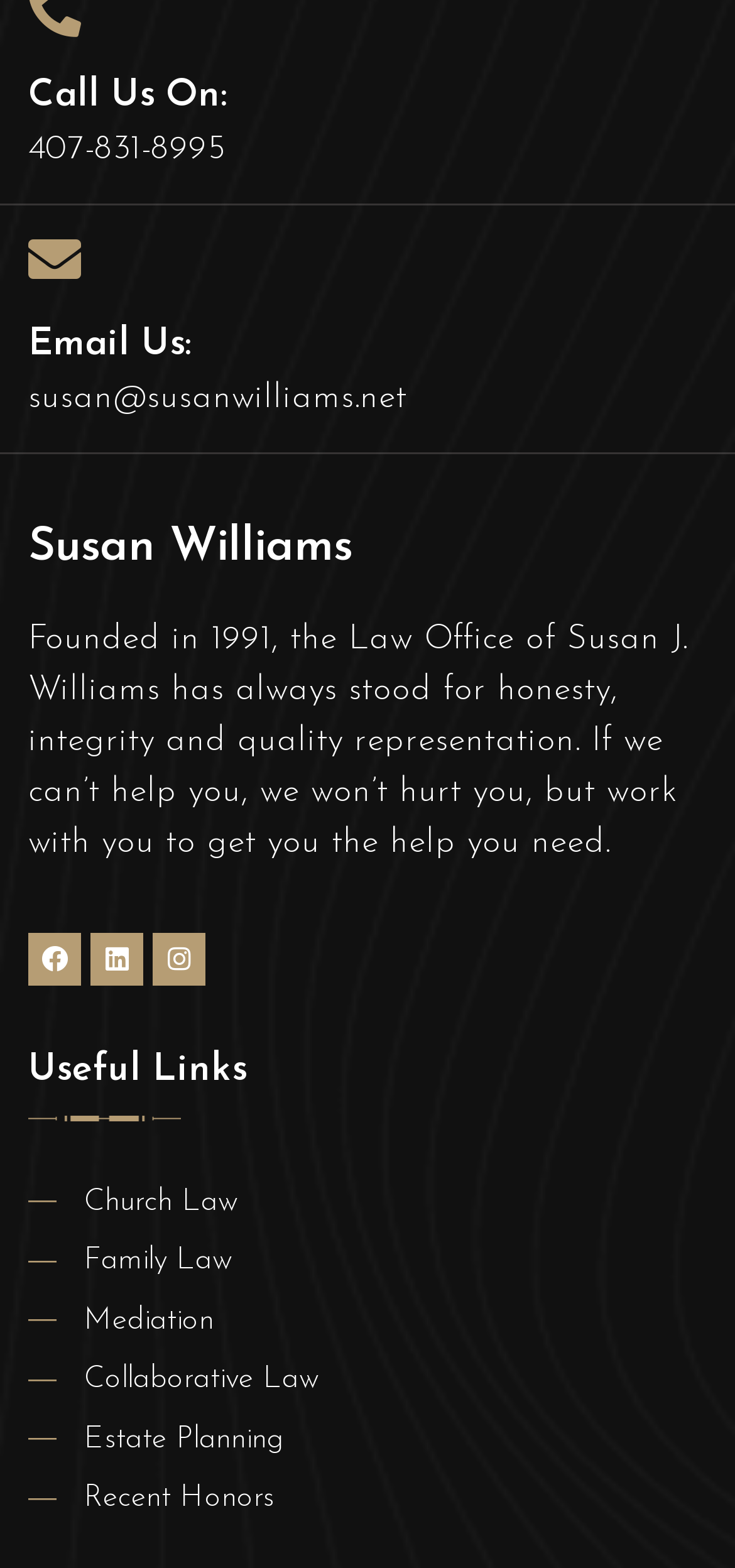Find the bounding box coordinates of the element's region that should be clicked in order to follow the given instruction: "Send an email". The coordinates should consist of four float numbers between 0 and 1, i.e., [left, top, right, bottom].

[0.038, 0.208, 0.262, 0.233]